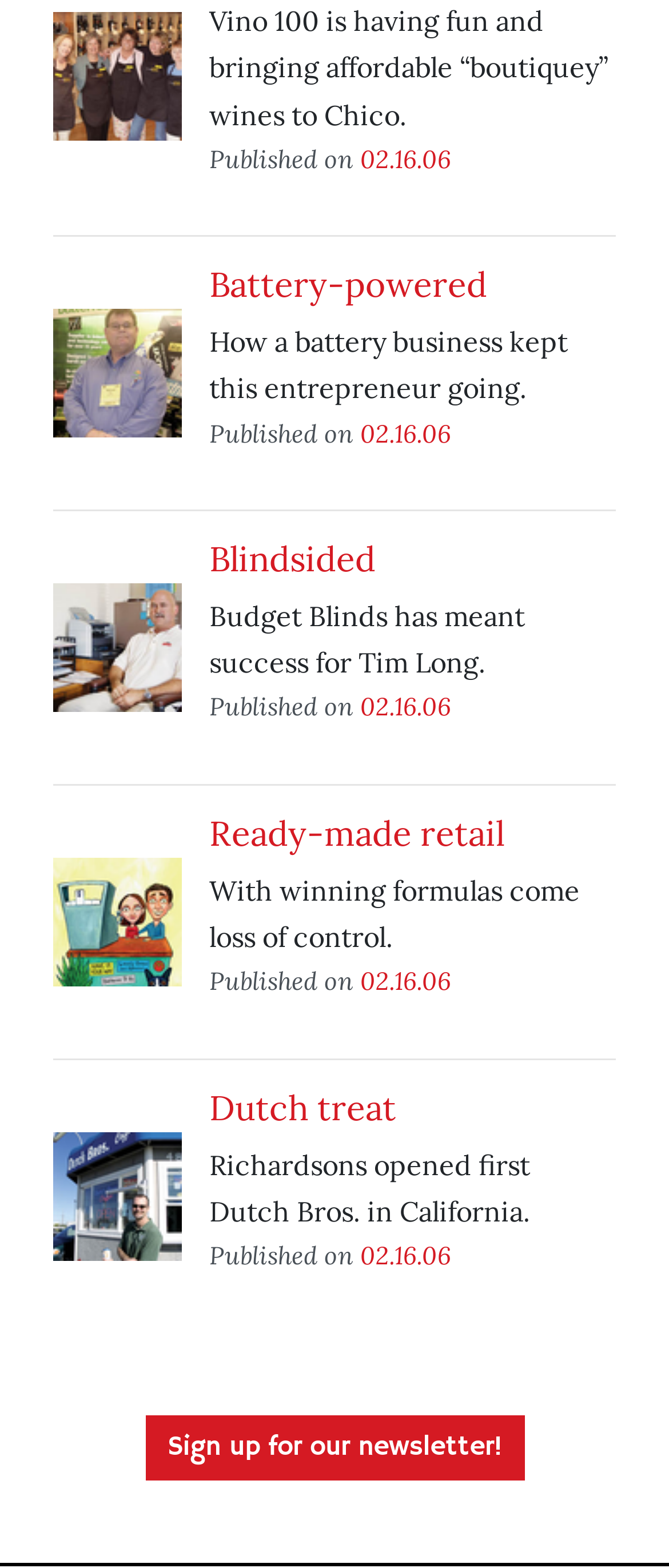Locate the bounding box of the UI element based on this description: "中文". Provide four float numbers between 0 and 1 as [left, top, right, bottom].

None